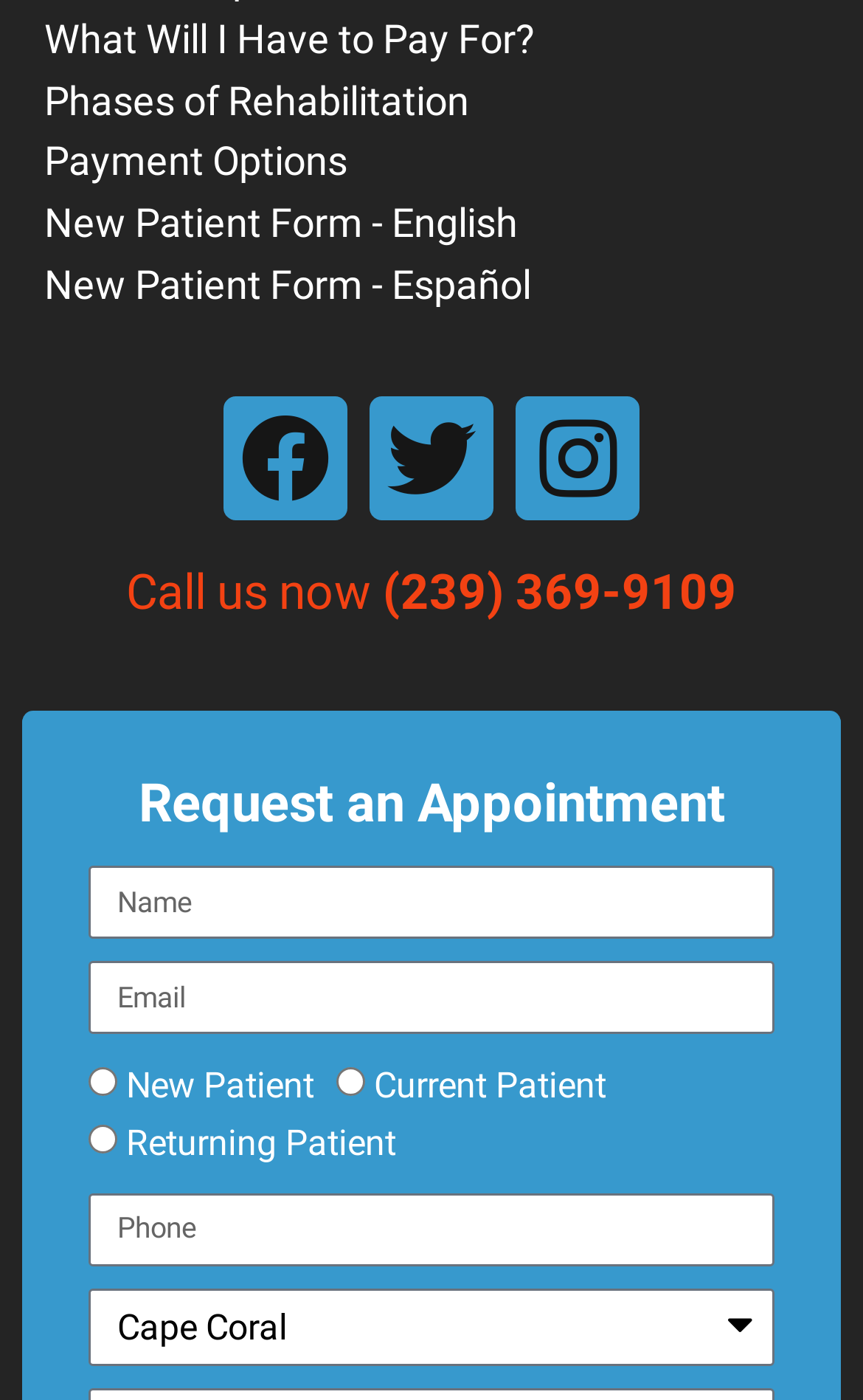How many radio buttons are present in the form?
Using the image, answer in one word or phrase.

3